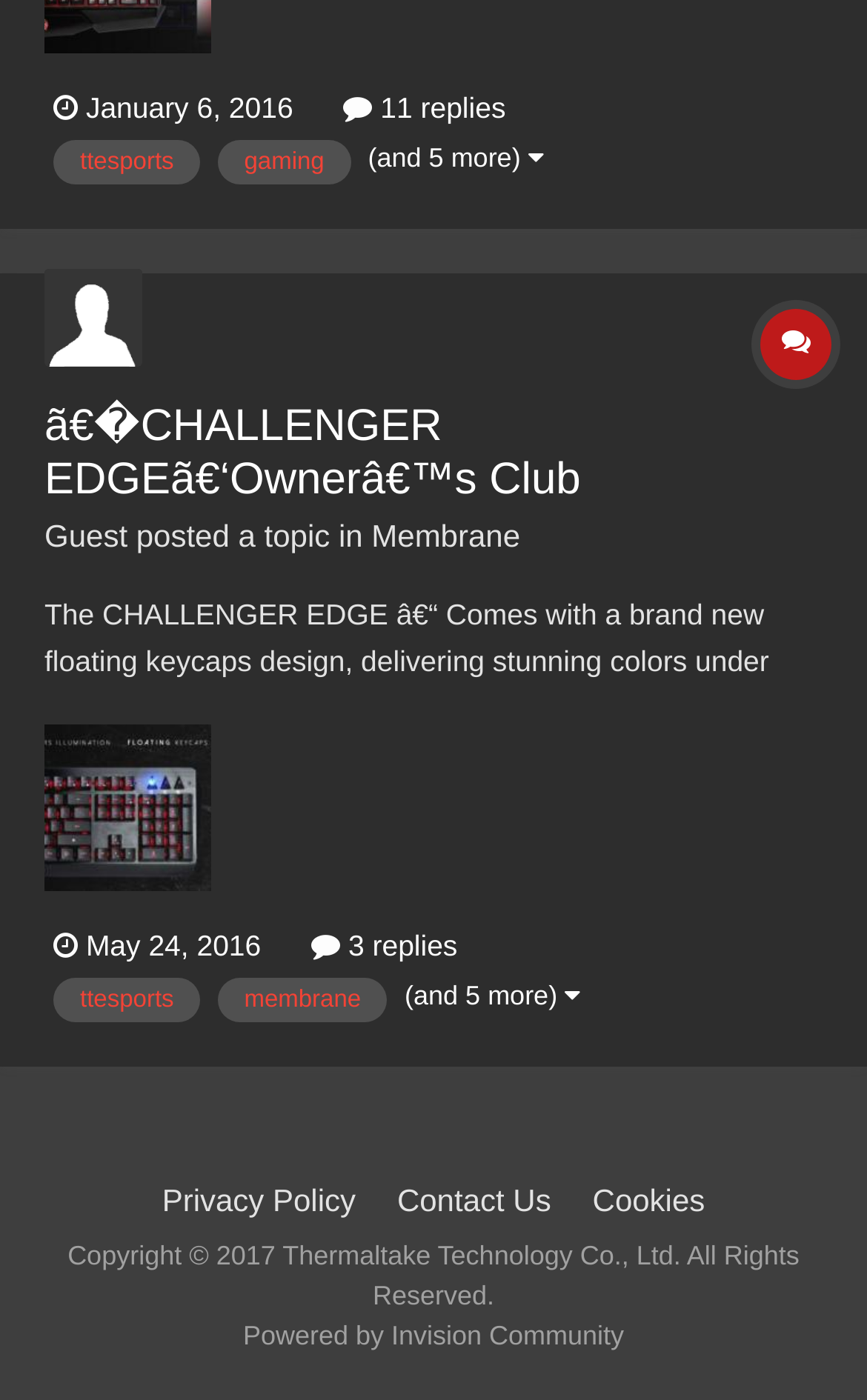Answer briefly with one word or phrase:
What is the topic of the first post?

CHALLENGER EDGE Owner’s Club